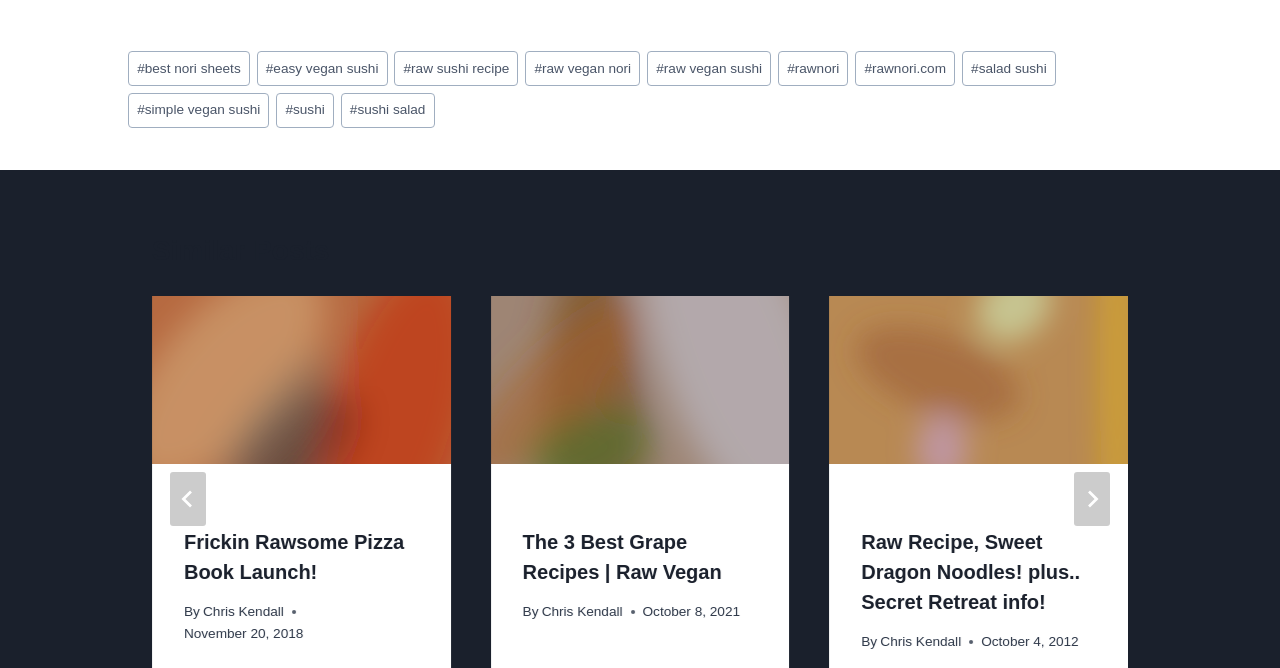How many links are in the footer section?
Look at the screenshot and respond with a single word or phrase.

11